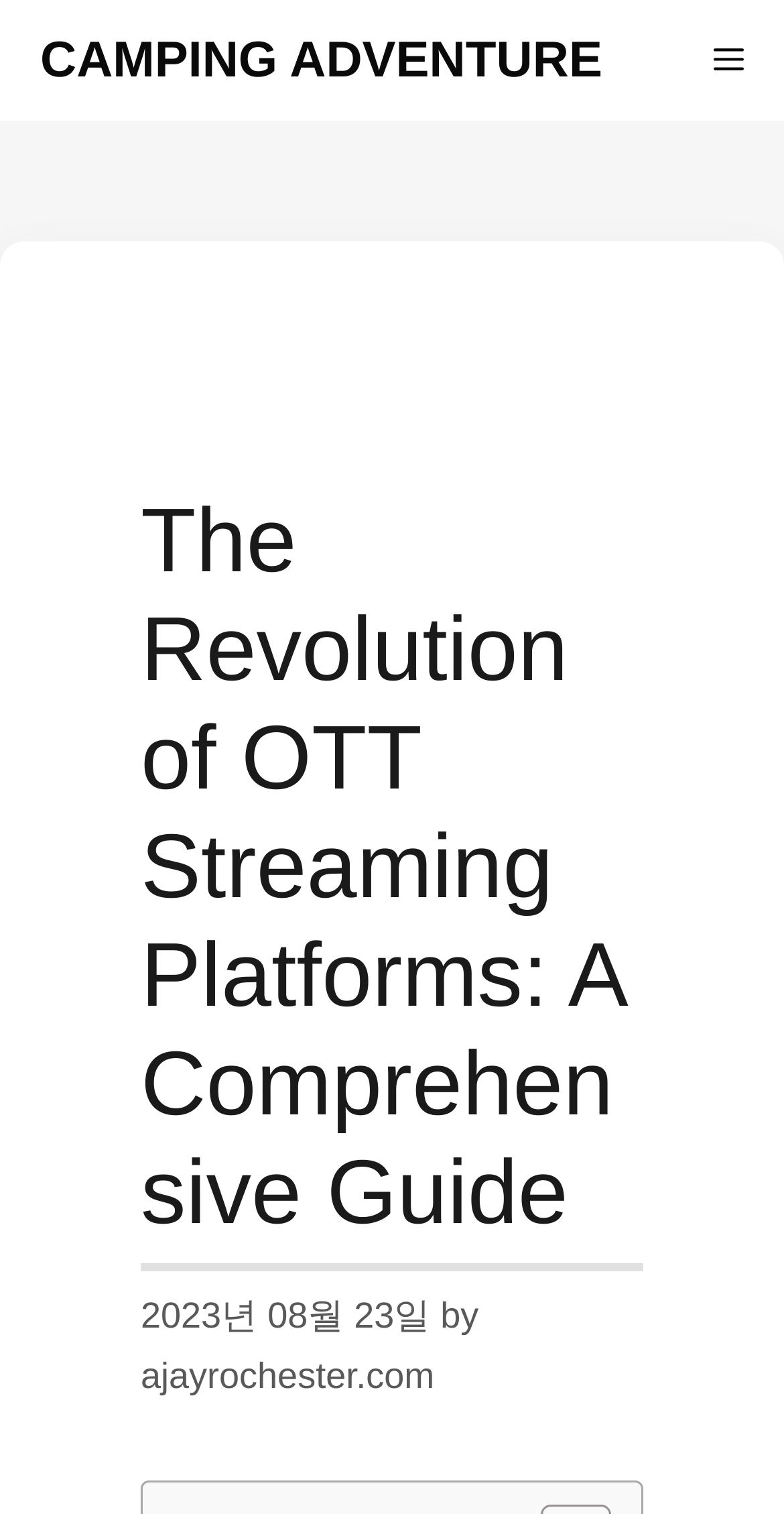Who is the author of the article?
Answer the question with just one word or phrase using the image.

ajayrochester.com